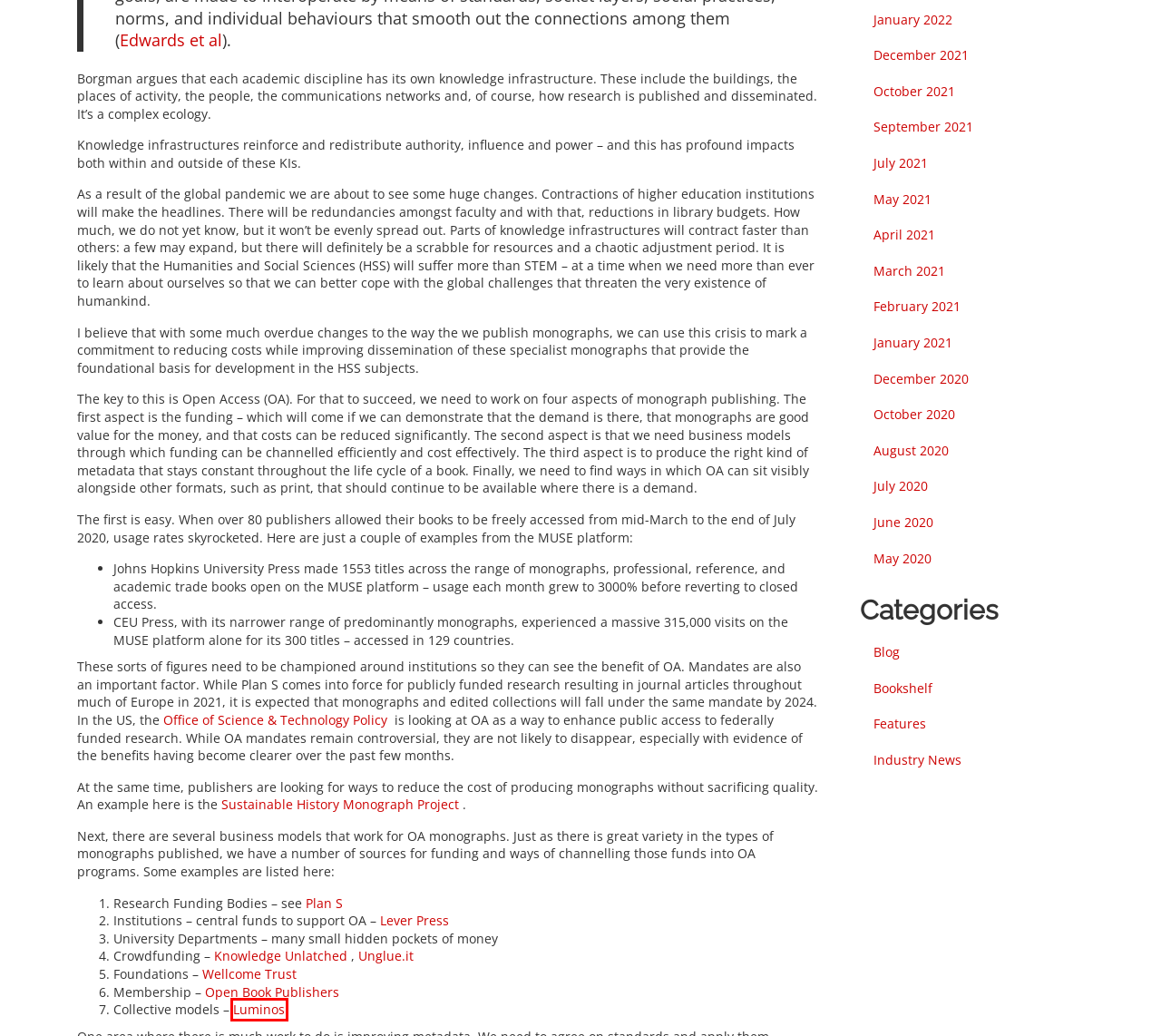A screenshot of a webpage is given with a red bounding box around a UI element. Choose the description that best matches the new webpage shown after clicking the element within the red bounding box. Here are the candidates:
A. June 2020 | Oh, the Humanities!
B. July 2021 | Oh, the Humanities!
C. December 2020 | Oh, the Humanities!
D. University of California Press
E. May 2020 | Oh, the Humanities!
F. May 2021 | Oh, the Humanities!
G. Bookshelf | Oh, the Humanities!
H. August 2020 | Oh, the Humanities!

D